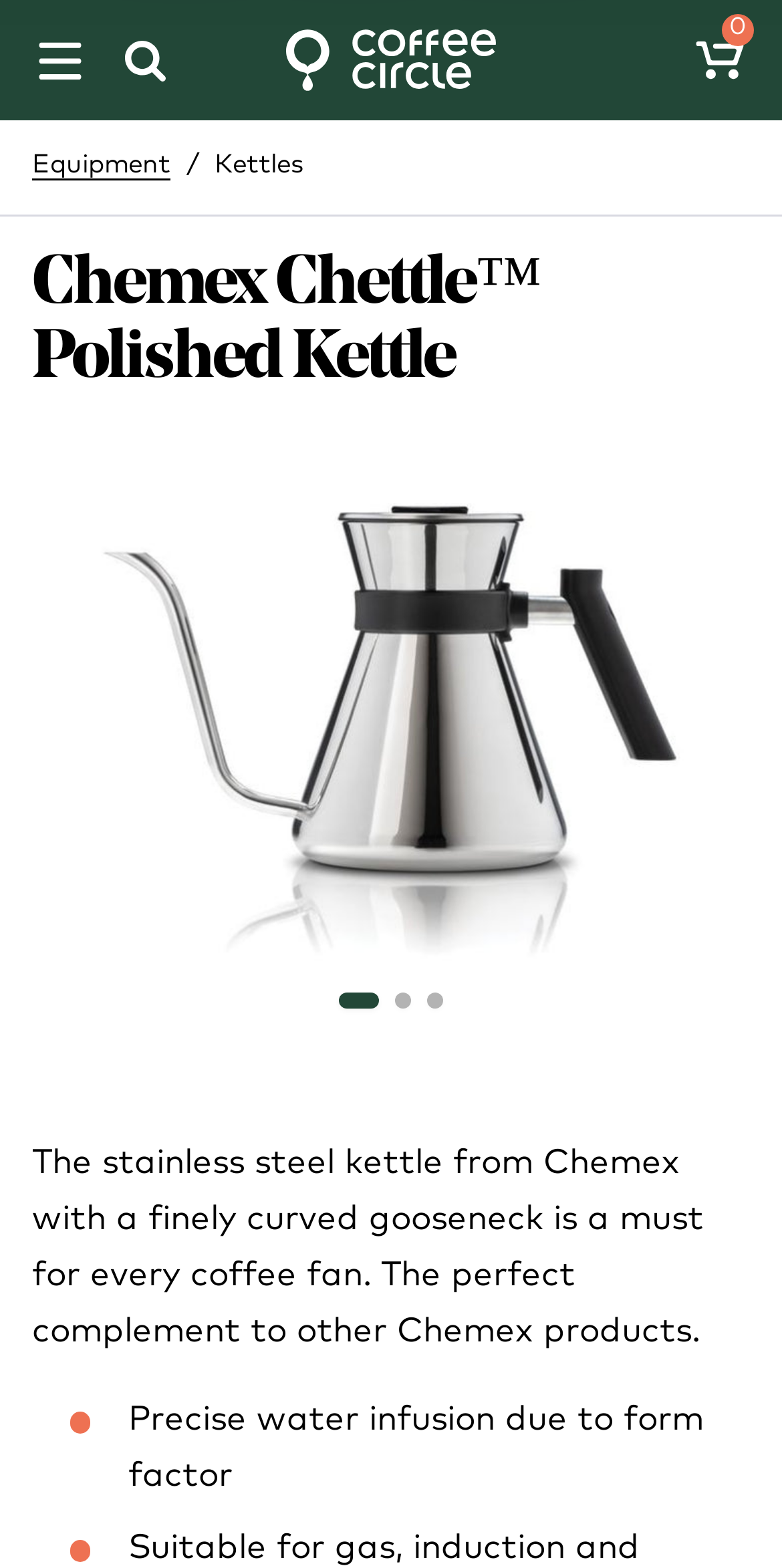Please extract the primary headline from the webpage.

Chemex Chettle™ Polished Kettle